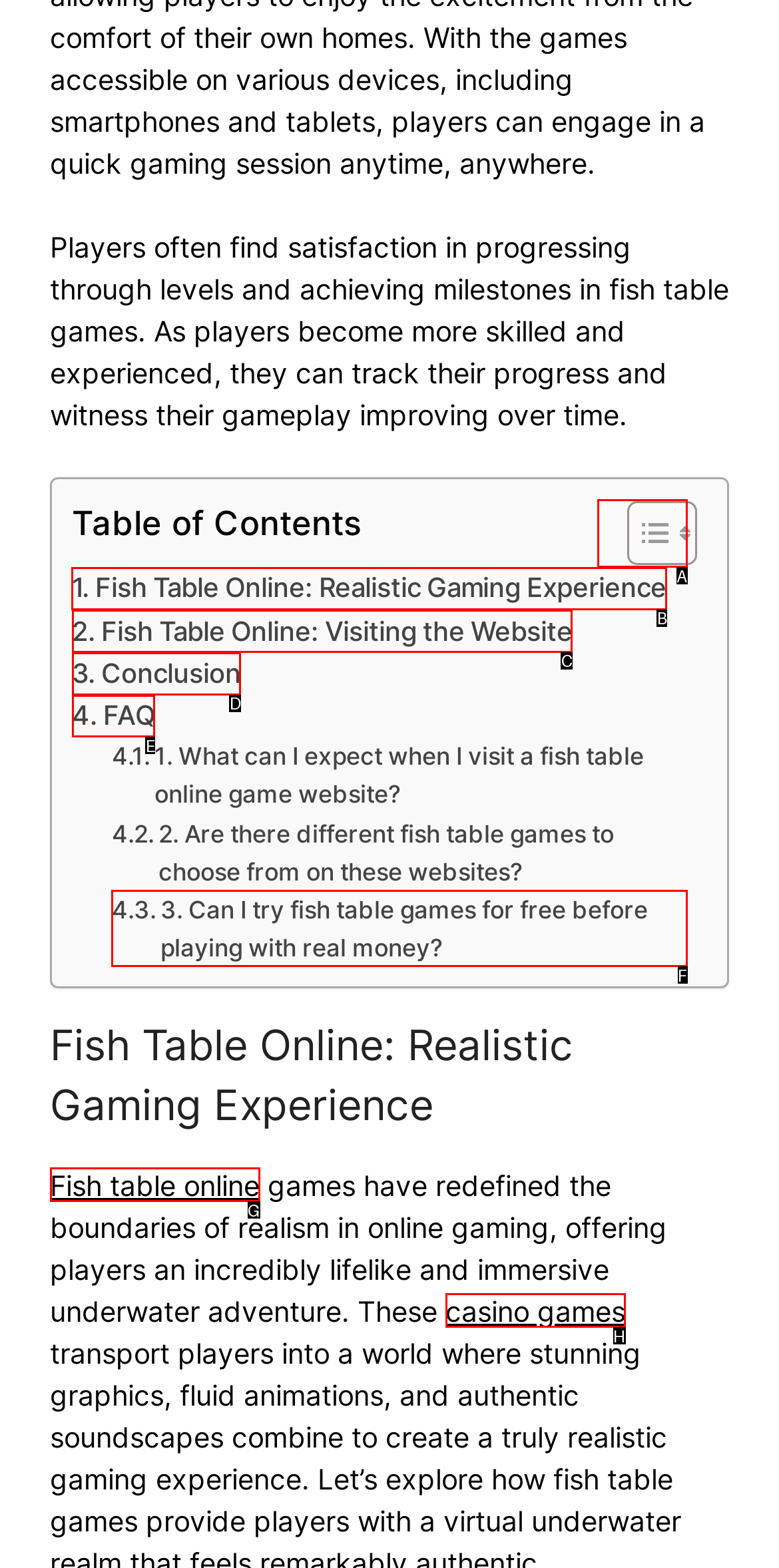For the task "Visit Fish Table Online: Realistic Gaming Experience", which option's letter should you click? Answer with the letter only.

B